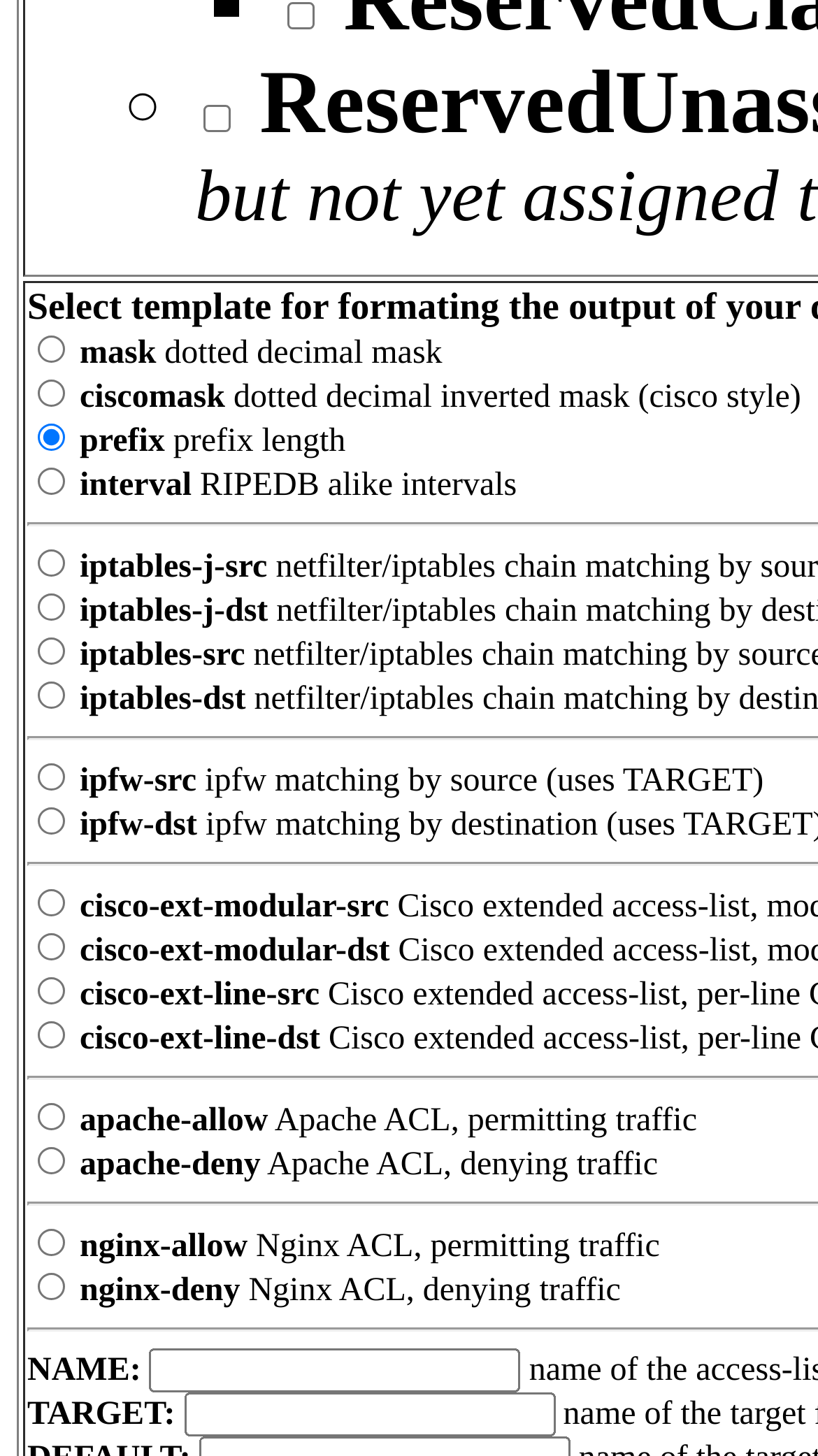How many static text elements are there? Please answer the question using a single word or phrase based on the image.

24